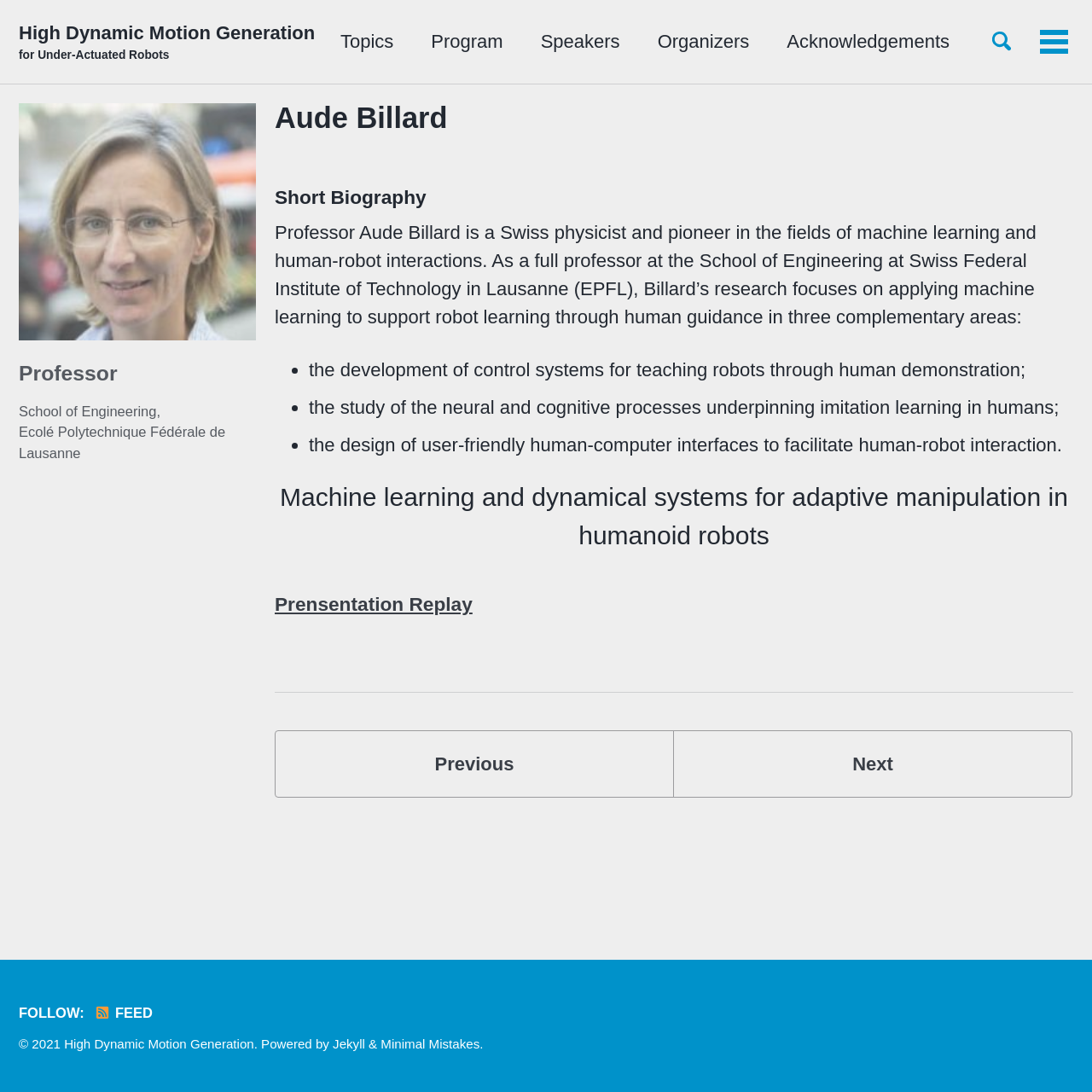What is the research focus of Professor Aude Billard?
Give a thorough and detailed response to the question.

I found the answer by reading the static text element that describes Professor Aude Billard's research focus, which is located inside the article element.